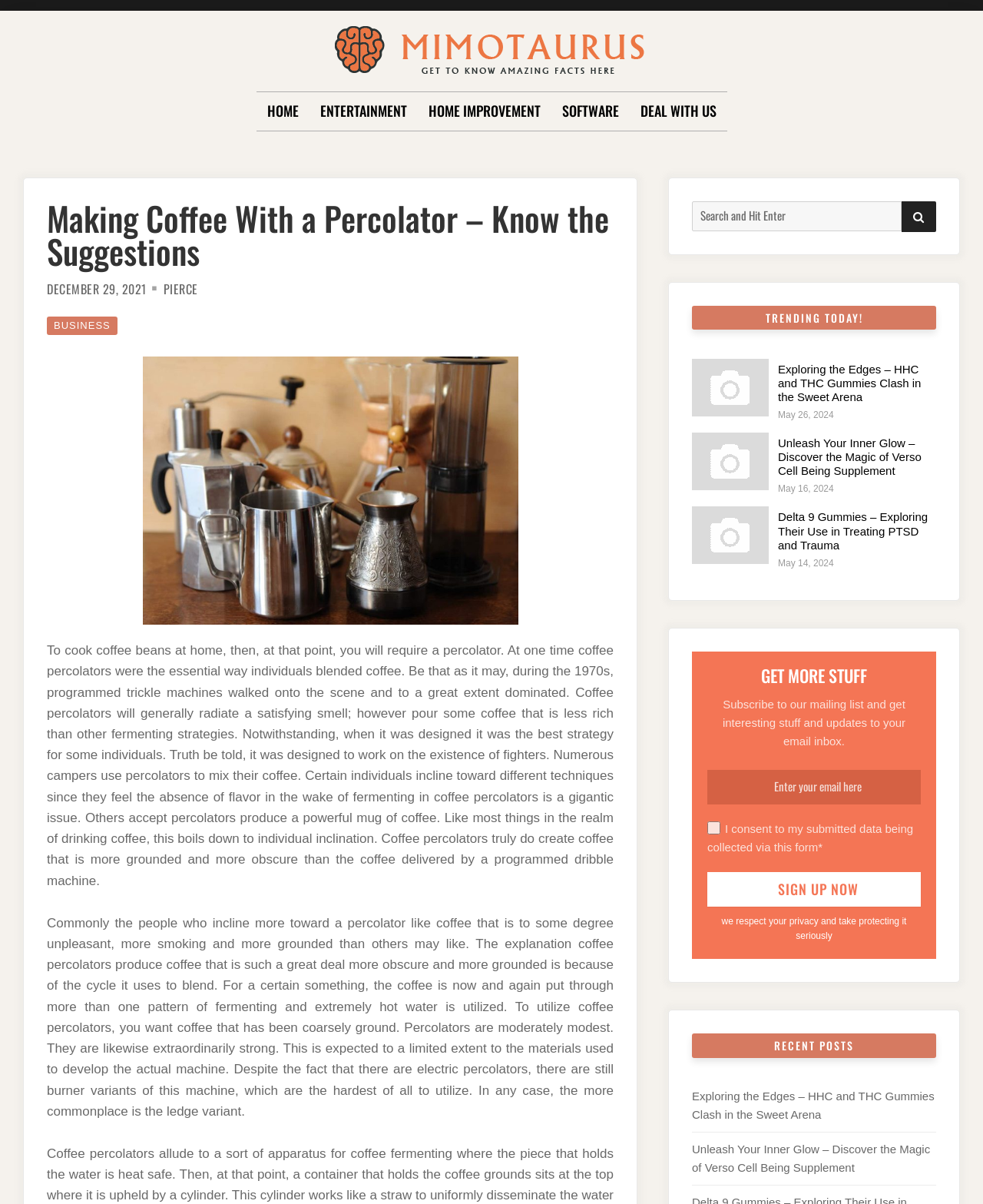Please determine the bounding box coordinates of the area that needs to be clicked to complete this task: 'Search for something'. The coordinates must be four float numbers between 0 and 1, formatted as [left, top, right, bottom].

[0.704, 0.167, 0.917, 0.192]